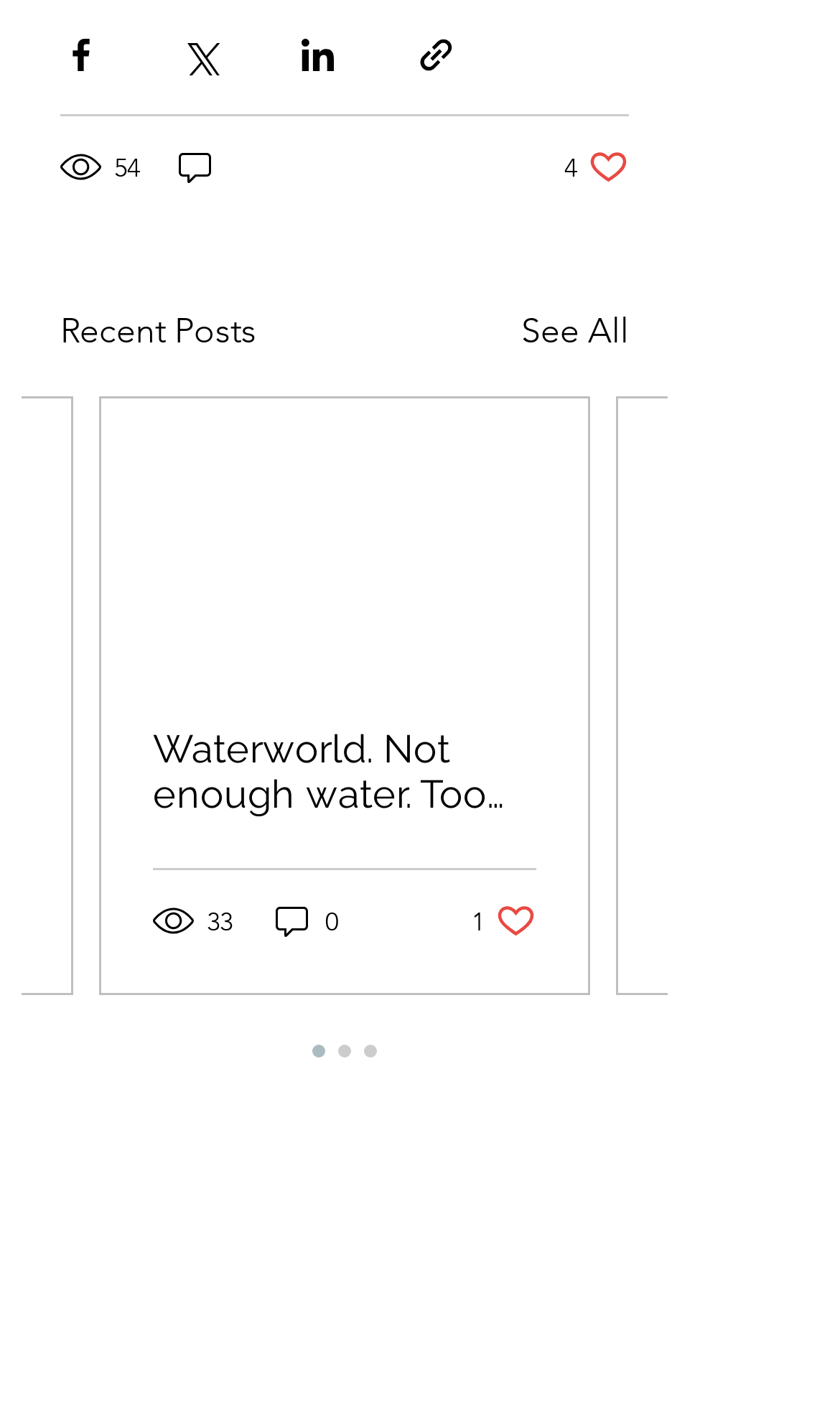What is the number of views for the first post?
Answer the question using a single word or phrase, according to the image.

54